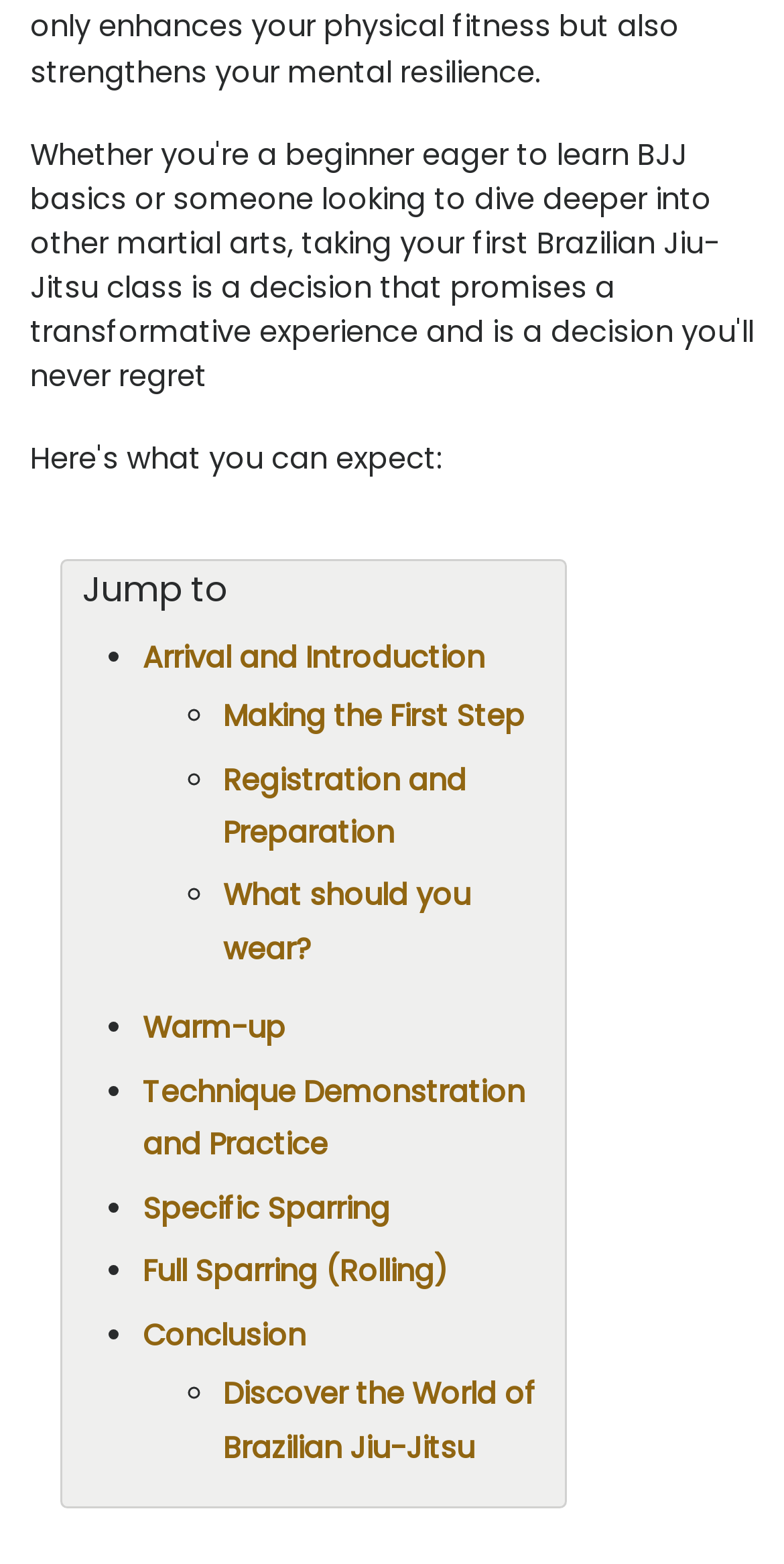Kindly determine the bounding box coordinates for the area that needs to be clicked to execute this instruction: "Read about 'What should you wear?'".

[0.285, 0.541, 0.6, 0.639]